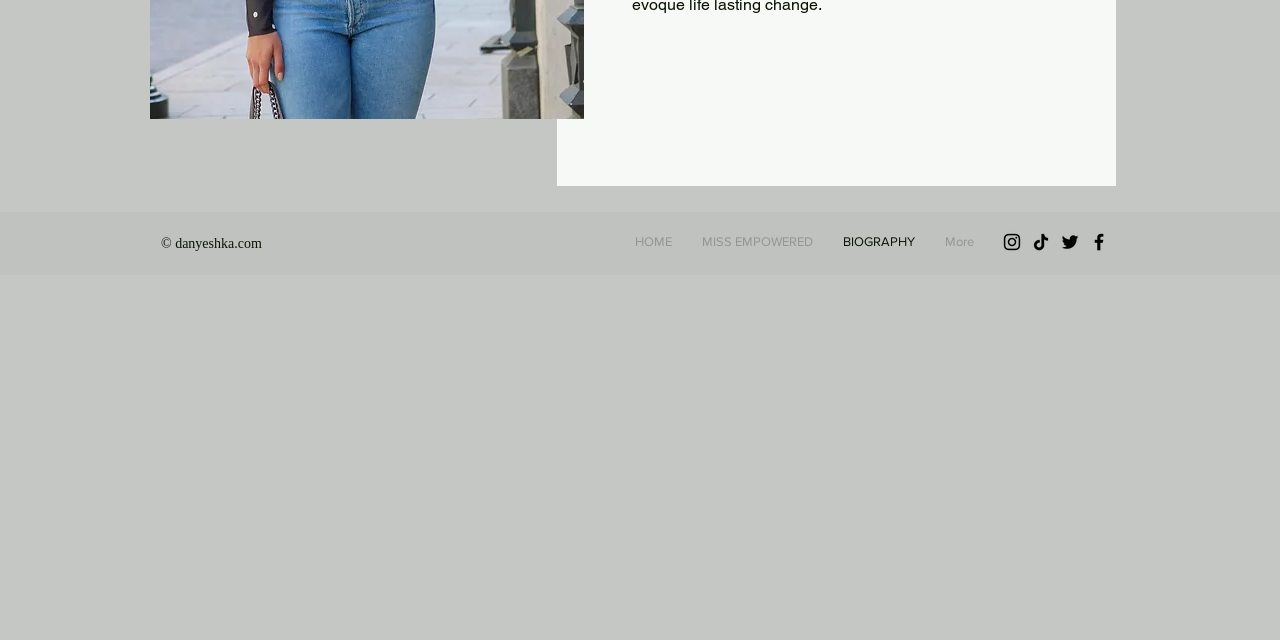Provide the bounding box for the UI element matching this description: "MISS EMPOWERED".

[0.537, 0.352, 0.647, 0.403]